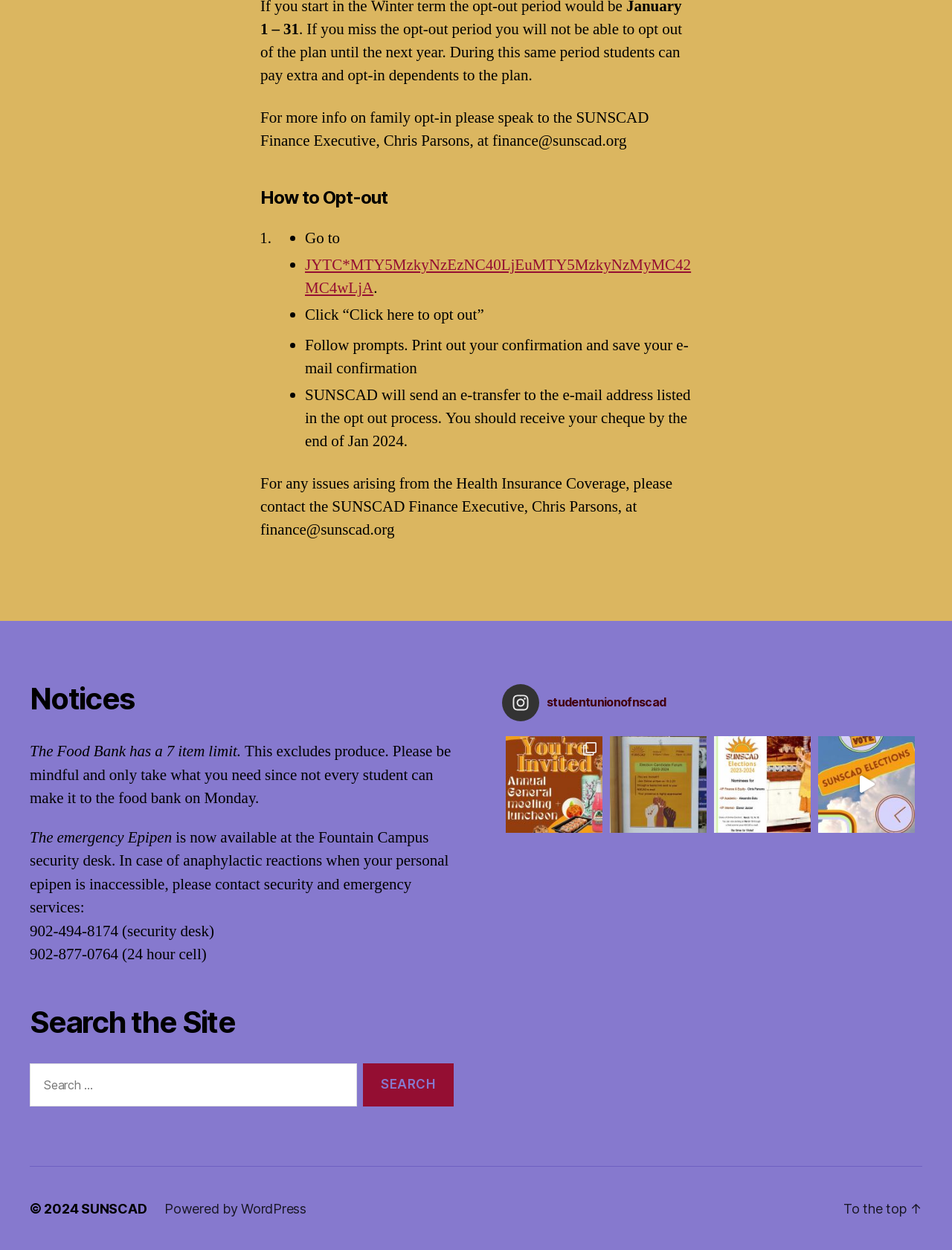Locate the bounding box of the UI element described by: "studentunionofnscad" in the given webpage screenshot.

[0.527, 0.563, 0.739, 0.593]